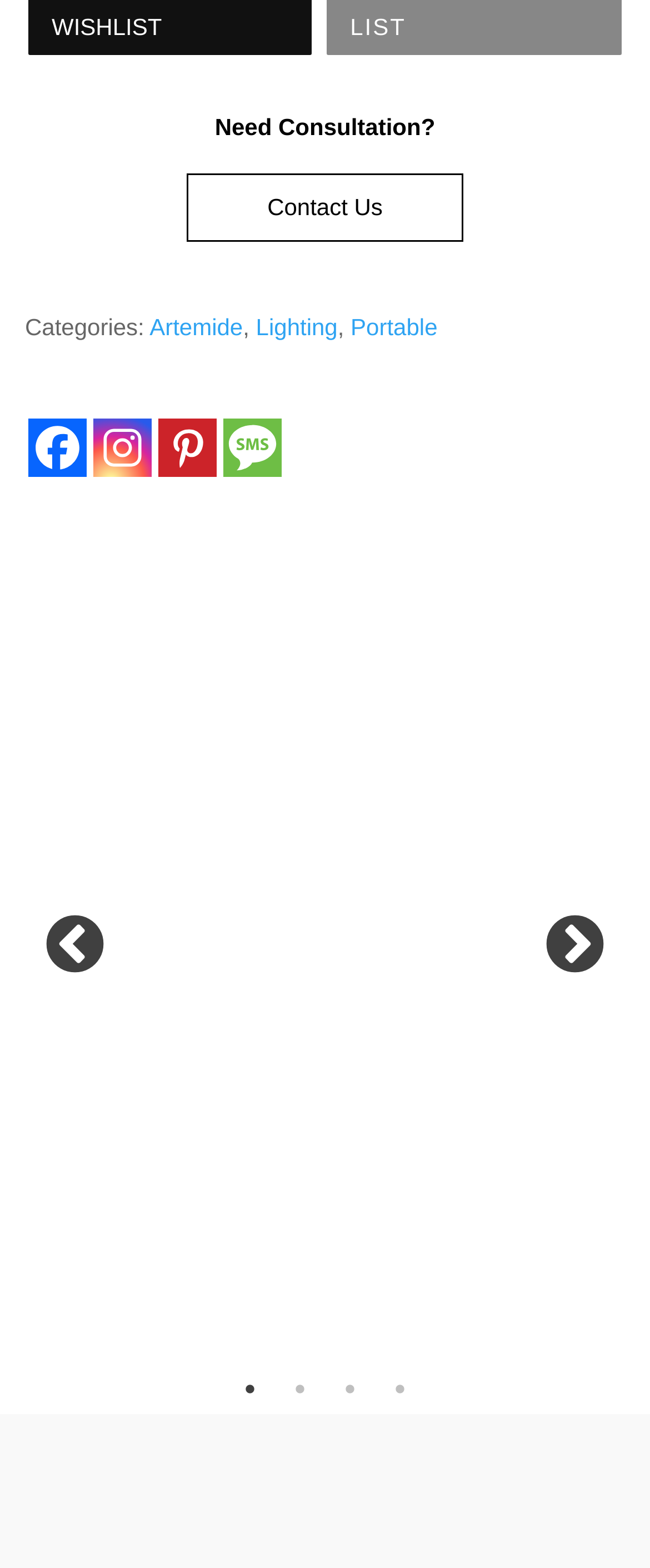Respond to the question below with a single word or phrase:
How many tabs are there in the tablist?

4